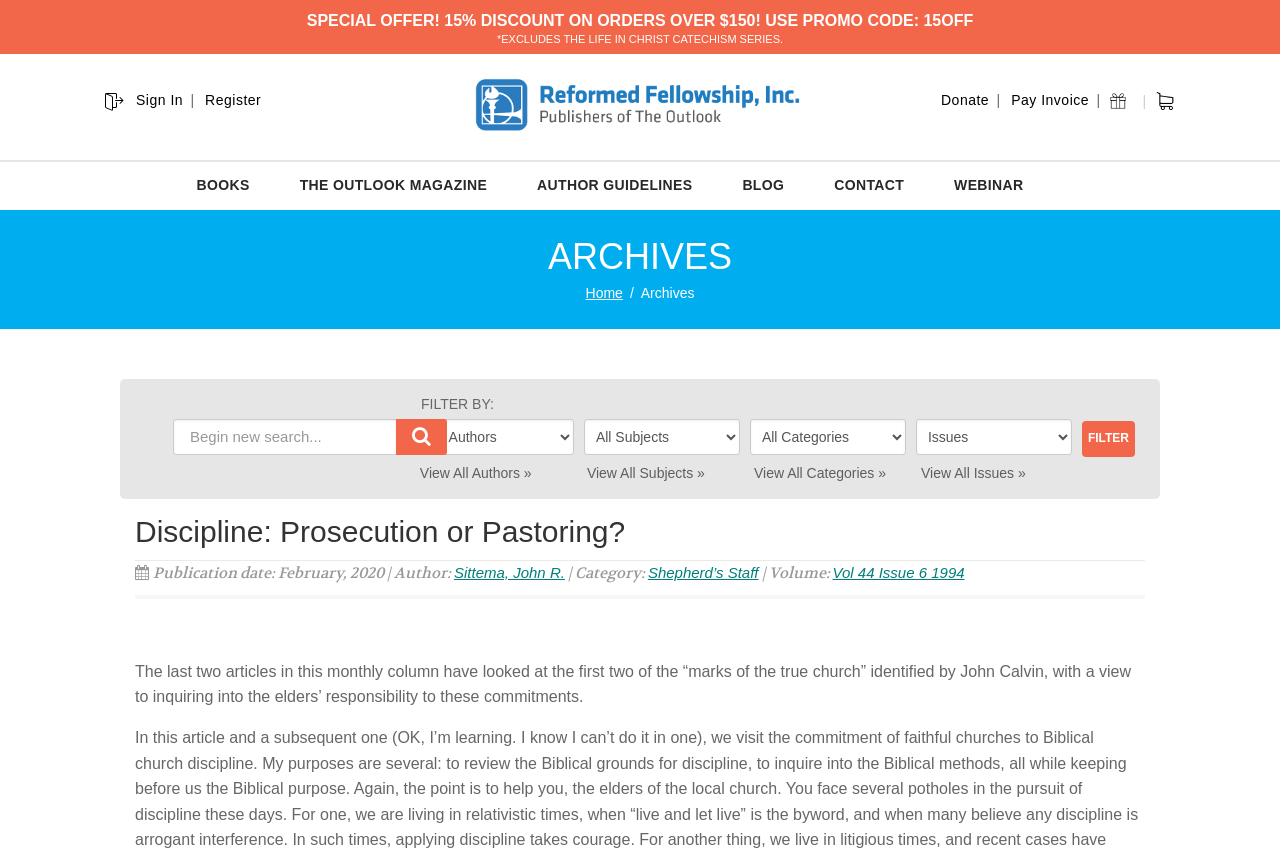Locate the bounding box coordinates of the clickable region necessary to complete the following instruction: "View all authors". Provide the coordinates in the format of four float numbers between 0 and 1, i.e., [left, top, right, bottom].

[0.328, 0.549, 0.415, 0.567]